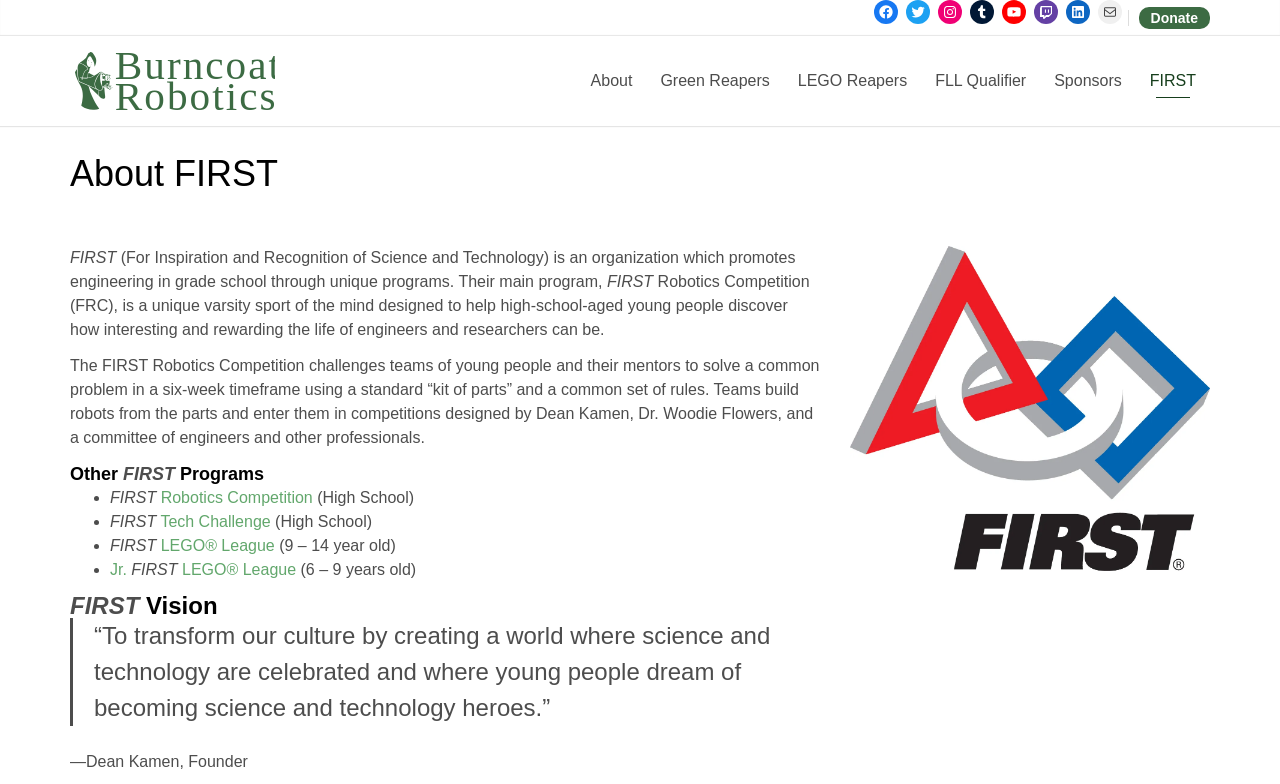From the screenshot, find the bounding box of the UI element matching this description: "Tumblr". Supply the bounding box coordinates in the form [left, top, right, bottom], each a float between 0 and 1.

[0.757, 0.0, 0.776, 0.031]